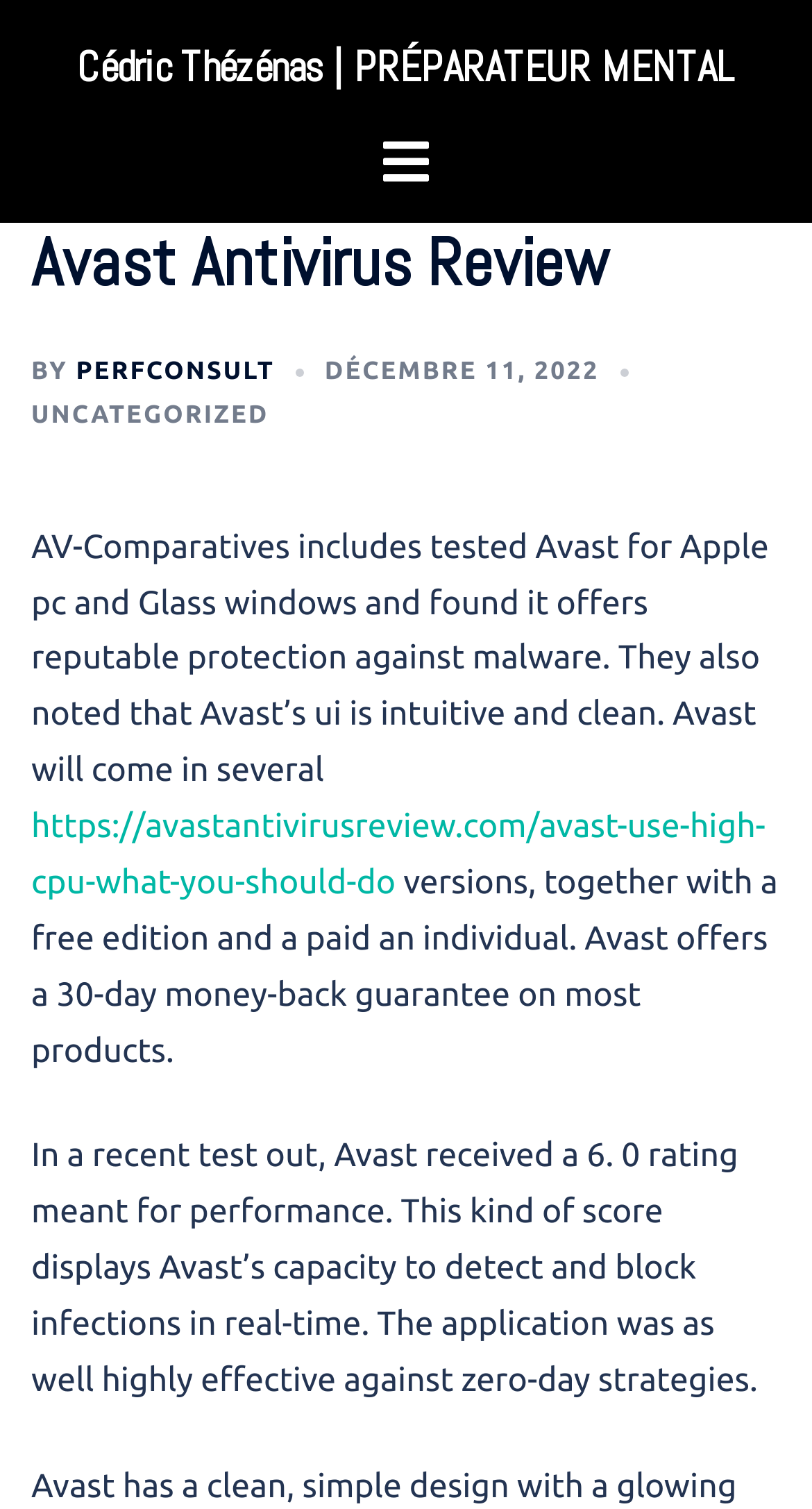What is the guarantee offered by Avast?
Please provide a comprehensive answer based on the visual information in the image.

Avast offers a 30-day money-back guarantee on most products, as mentioned in the StaticText element.